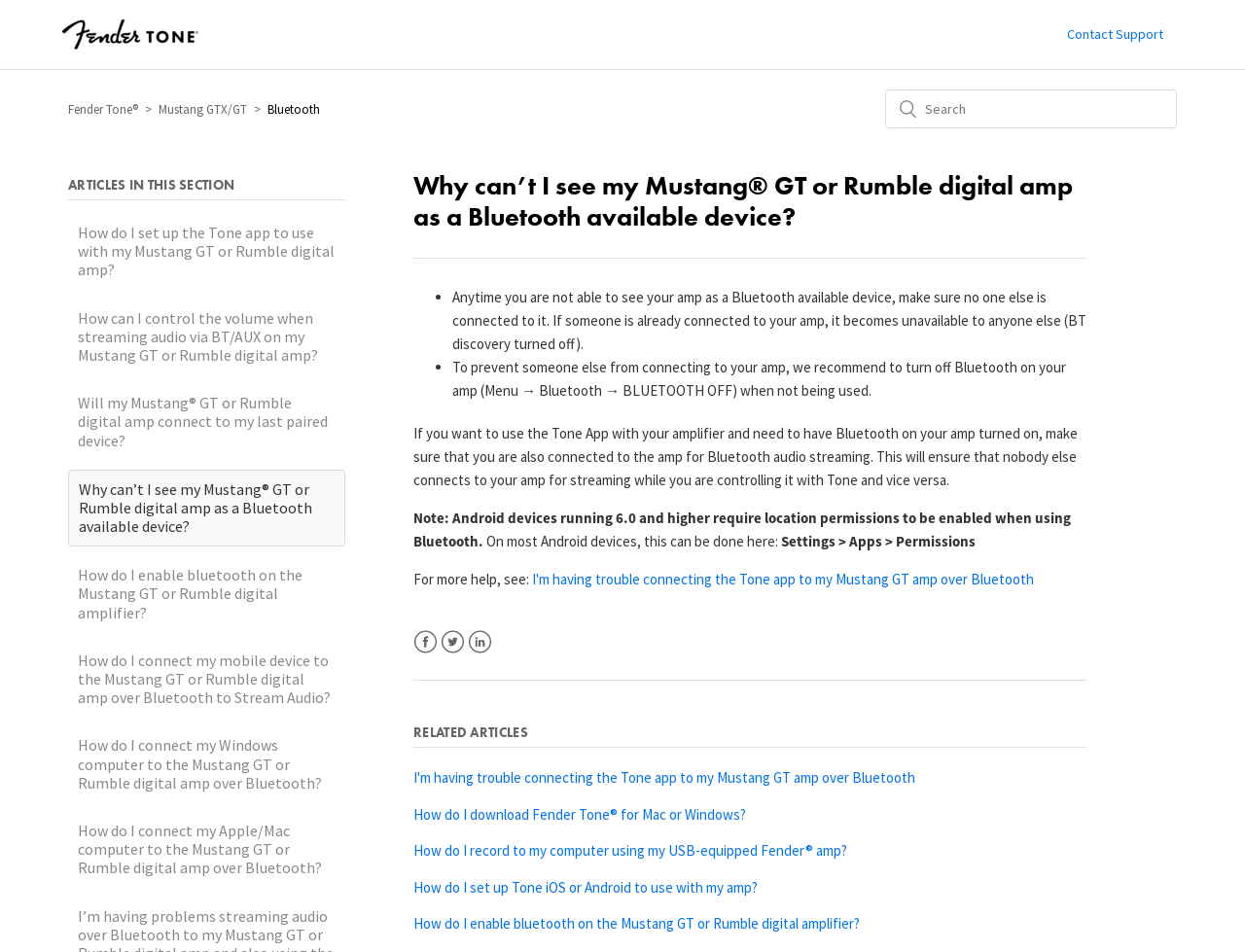Provide the bounding box coordinates, formatted as (top-left x, top-left y, bottom-right x, bottom-right y), with all values being floating point numbers between 0 and 1. Identify the bounding box of the UI element that matches the description: January 24, 2024

None